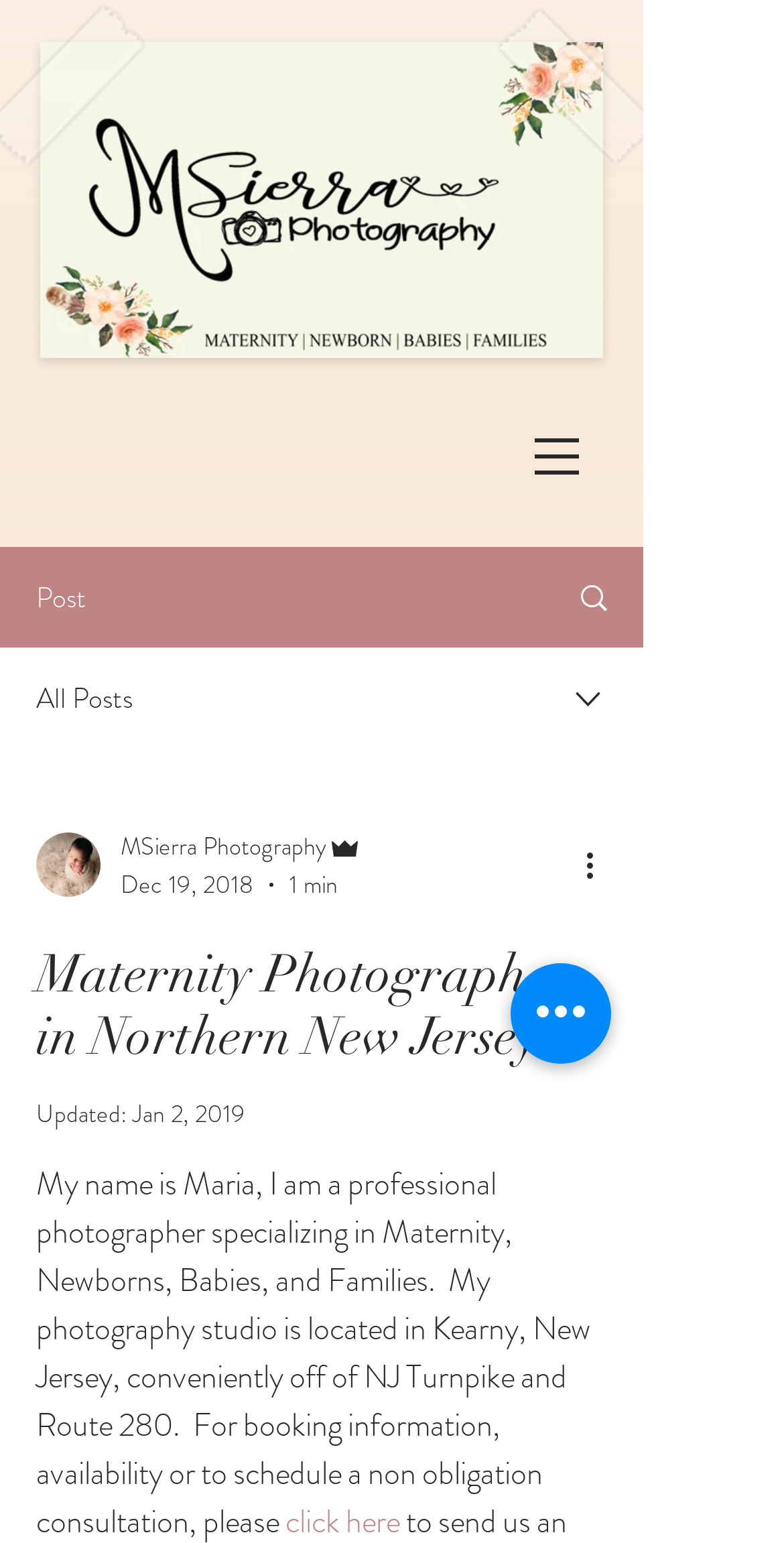Write an exhaustive caption that covers the webpage's main aspects.

This webpage is about a maternity photographer in Northern New Jersey, with a focus on a specific photo shoot at a sentimental tree farm. At the top left of the page, there is a large image of a business sign, taking up about 70% of the page width. Below this image, there is a navigation menu labeled "Site" with a dropdown button, accompanied by a small icon. 

To the left of the navigation menu, there are several text elements, including "Post", "All Posts", and a combobox with a writer's picture and the photographer's name, "MSierra Photography". The combobox also displays the date "Dec 19, 2018" and the time "1 min". 

On the right side of the page, there are several images, including a small icon next to the "Post" text, and another image next to the "All Posts" text. There is also a button labeled "More actions" with a small icon. 

Further down the page, there is a heading that reads "Maternity Photographer in Northern New Jersey", followed by a text element that says "Updated:" and a date "Jan 2, 2019". At the bottom right of the page, there is a button labeled "Quick actions".